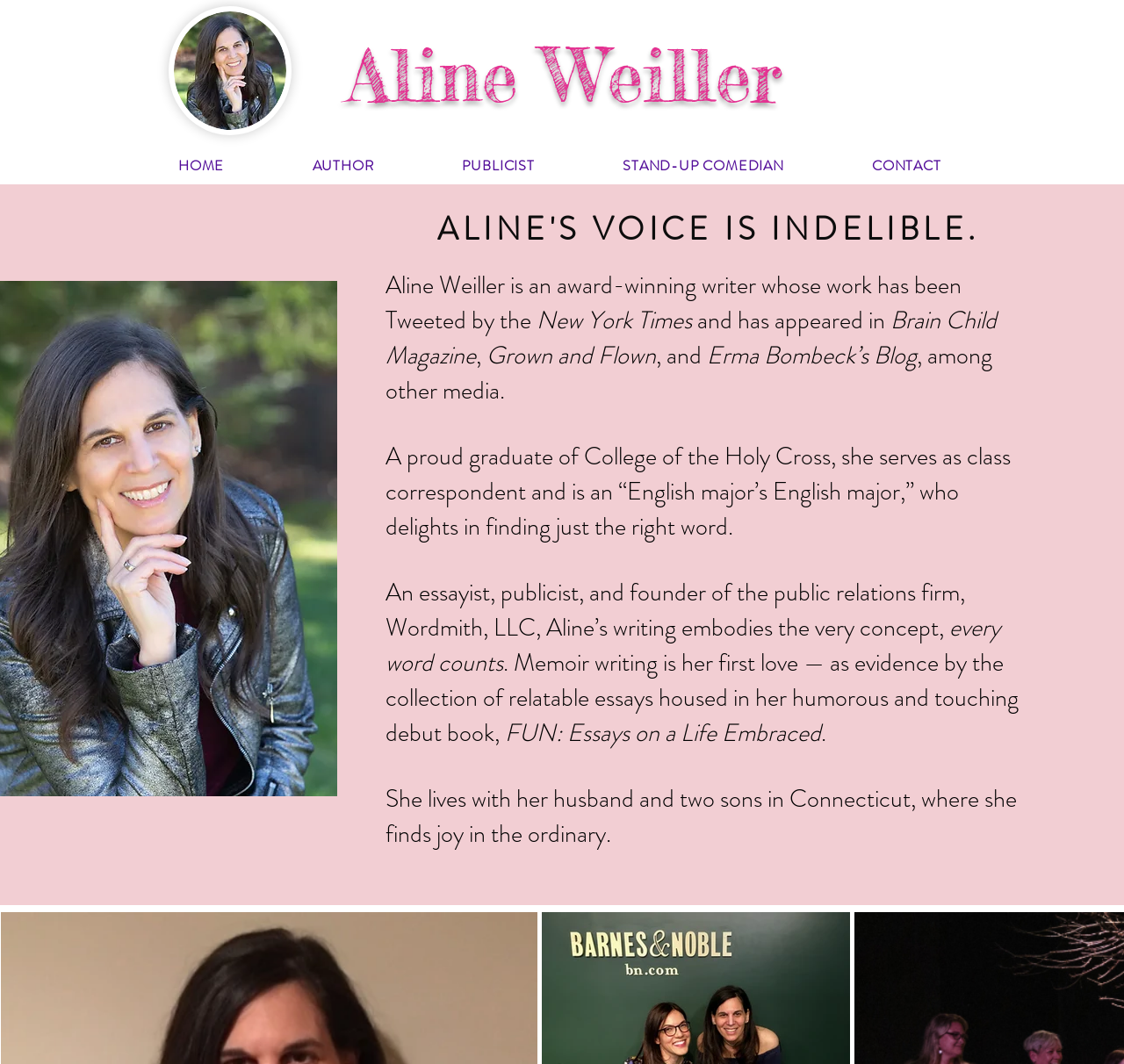What is the name of the author? Observe the screenshot and provide a one-word or short phrase answer.

Aline Weiller